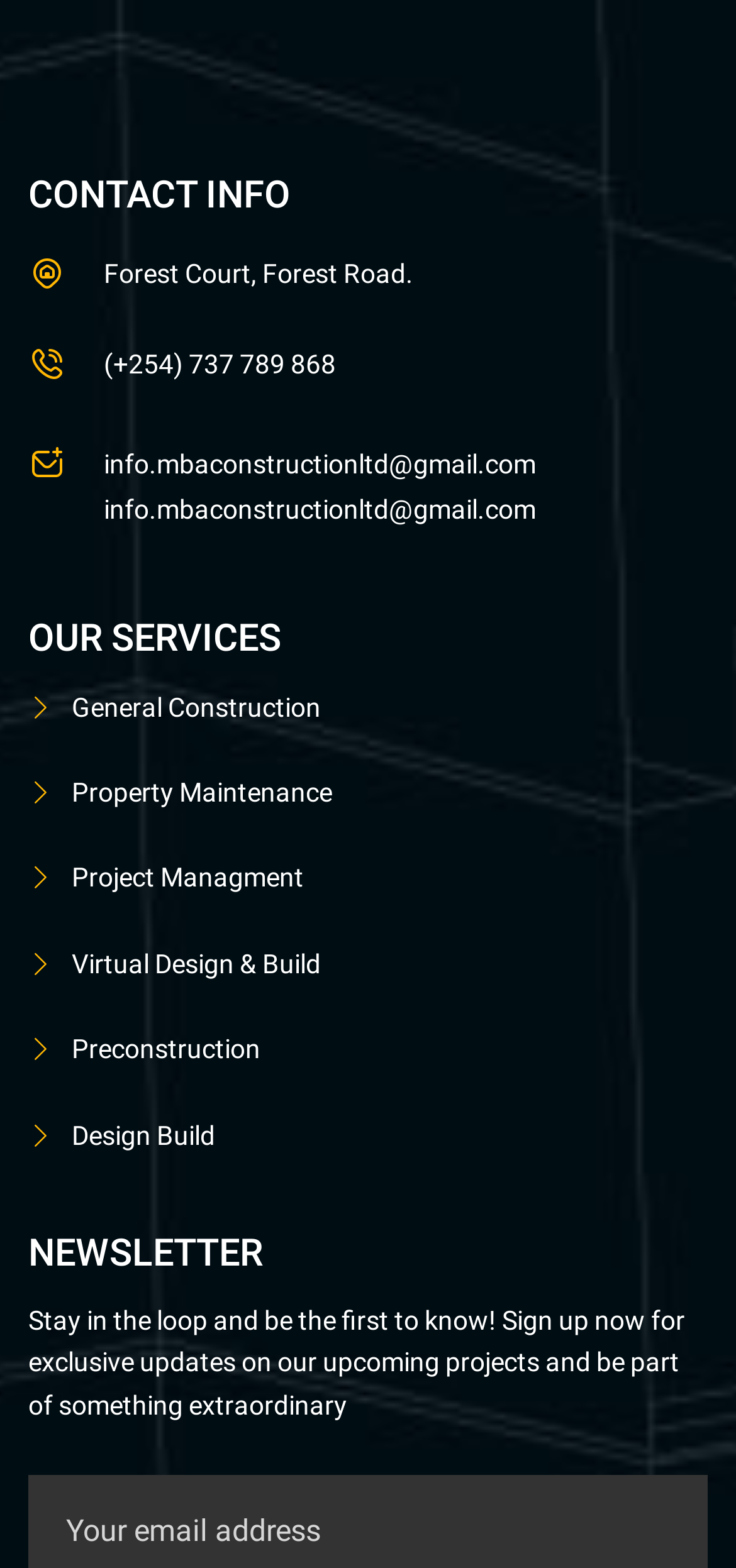What is the purpose of the 'NEWSLETTER' section?
Please analyze the image and answer the question with as much detail as possible.

The 'NEWSLETTER' section is located at the bottom of the webpage and contains a description that invites users to 'Stay in the loop and be the first to know! Sign up now for exclusive updates on our upcoming projects and be part of something extraordinary'. This suggests that the purpose of the 'NEWSLETTER' section is to allow users to sign up for exclusive updates.